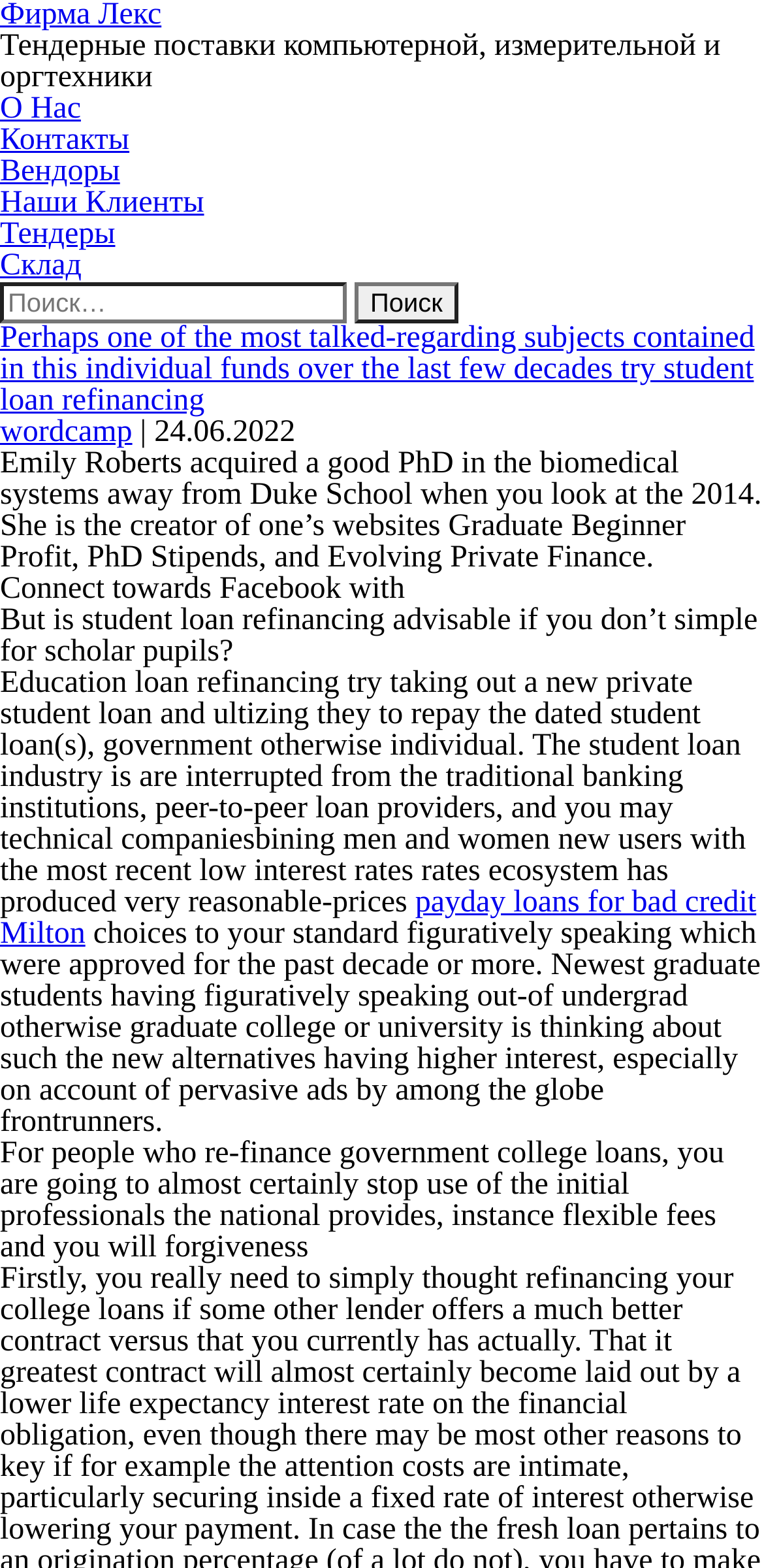Please locate the bounding box coordinates of the element that should be clicked to achieve the given instruction: "Go to Careers".

None